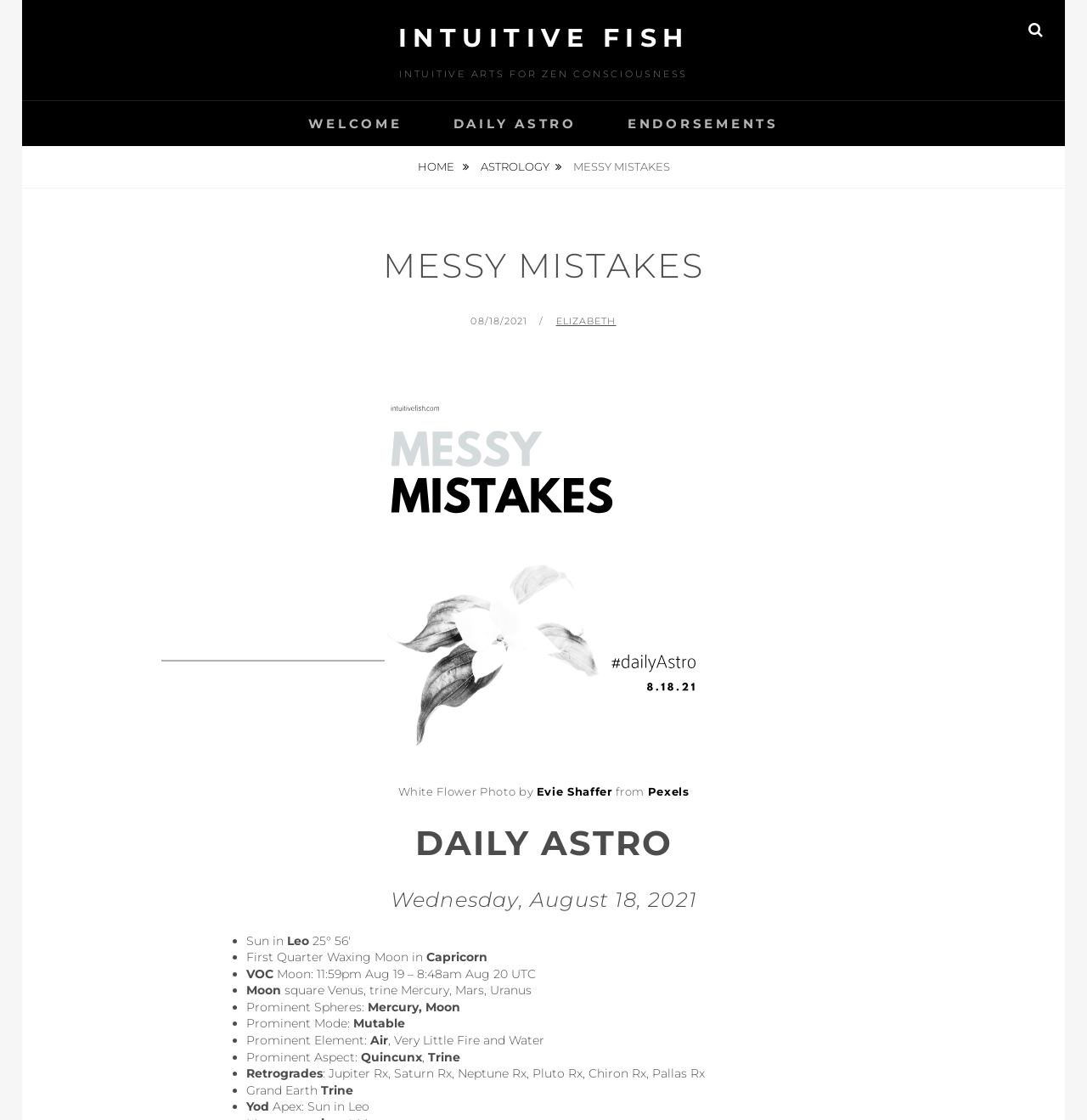Please identify the bounding box coordinates of the element that needs to be clicked to perform the following instruction: "Search using the search button".

[0.926, 0.0, 0.98, 0.053]